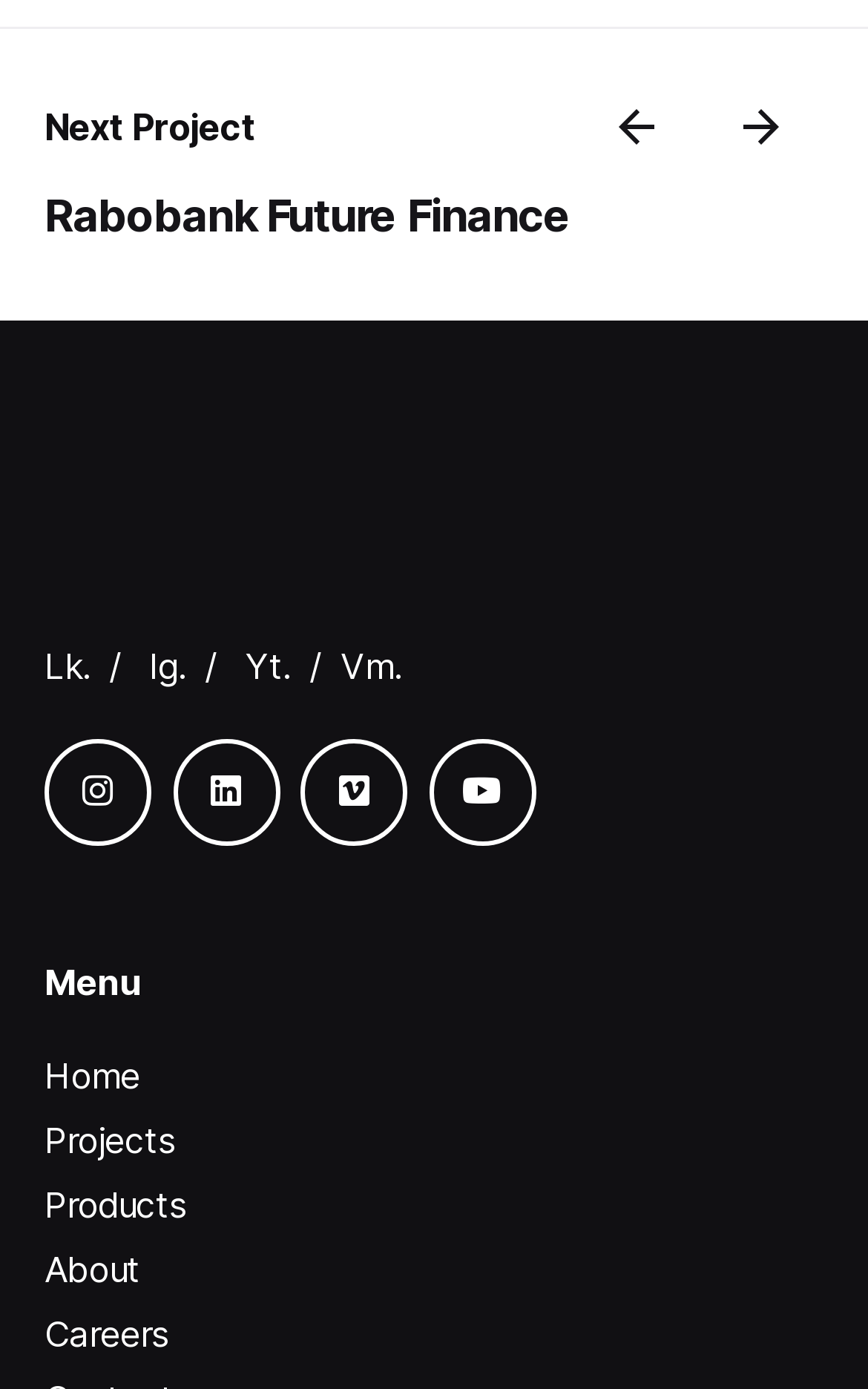Identify the bounding box coordinates of the region that should be clicked to execute the following instruction: "Check the 'About' page".

[0.051, 0.899, 0.162, 0.929]